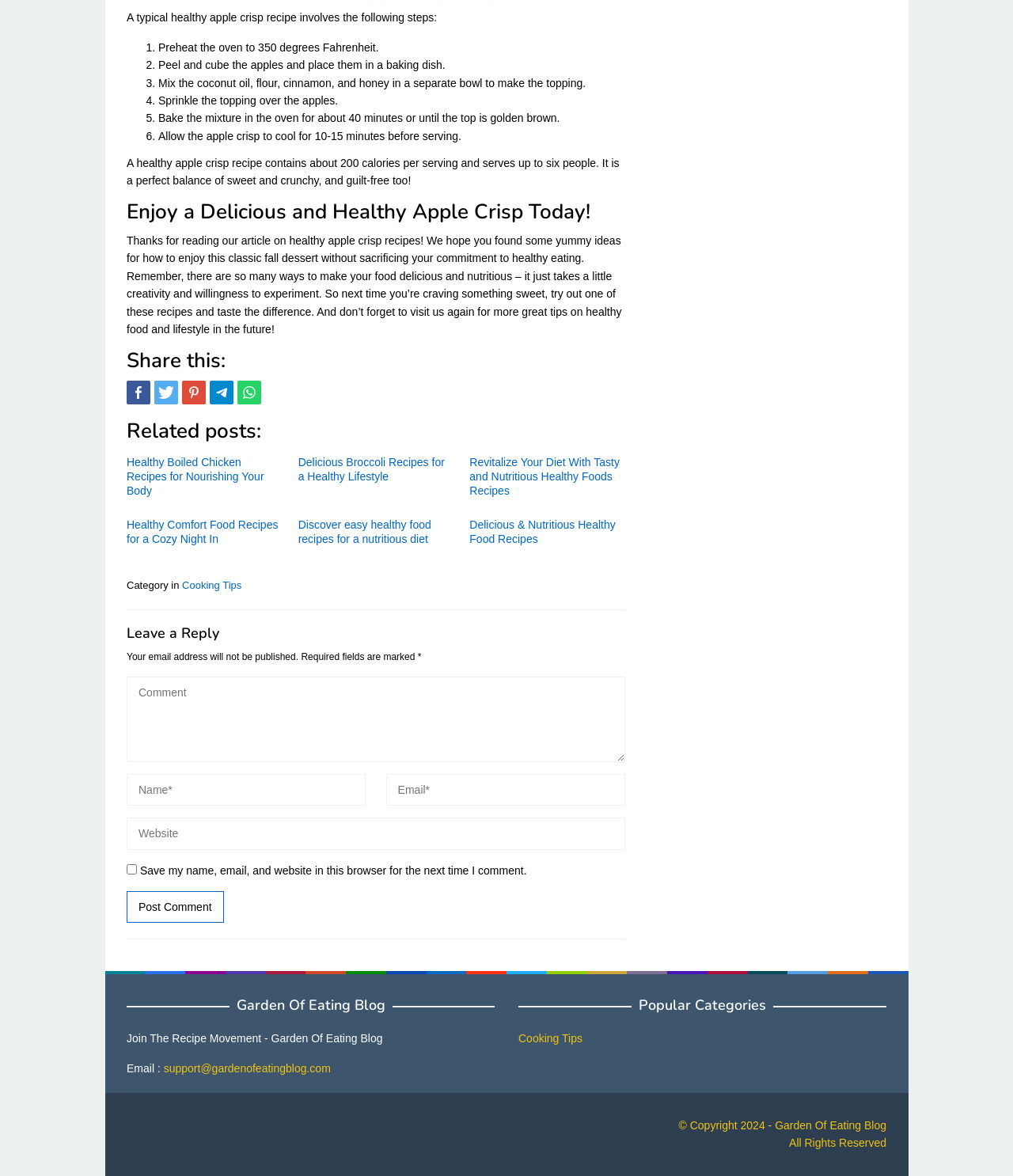Extract the bounding box coordinates of the UI element described: "title="Share this"". Provide the coordinates in the format [left, top, right, bottom] with values ranging from 0 to 1.

[0.125, 0.324, 0.148, 0.344]